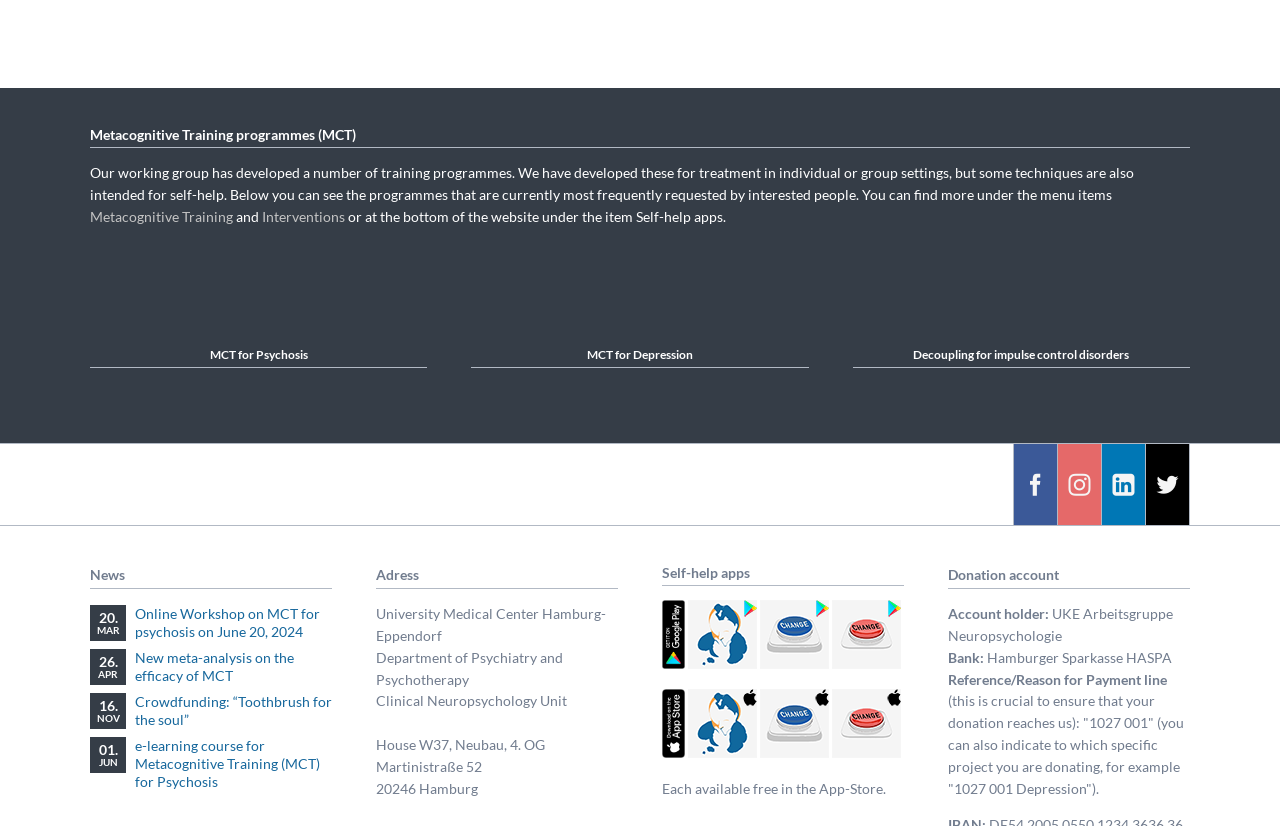How many links are available under the 'Self-help apps' section?
Please provide a detailed and thorough answer to the question.

Under the 'Self-help apps' section, there are three links available: 'Cogito', 'MKT & Mehr', and 'Neustart - Change'. Each of these links has an associated image.